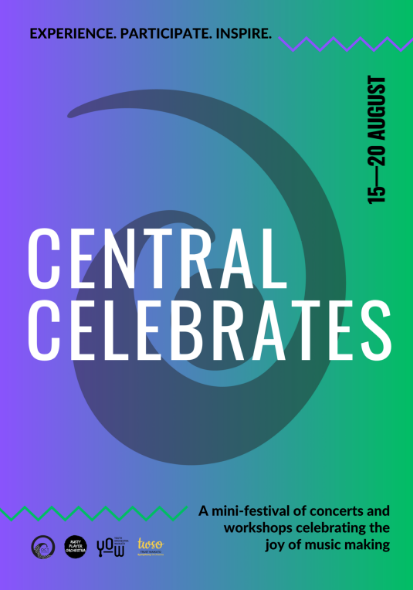What is the duration of the event?
Craft a detailed and extensive response to the question.

The duration of the event is mentioned at the top of the poster, which is from August 15 to 20.